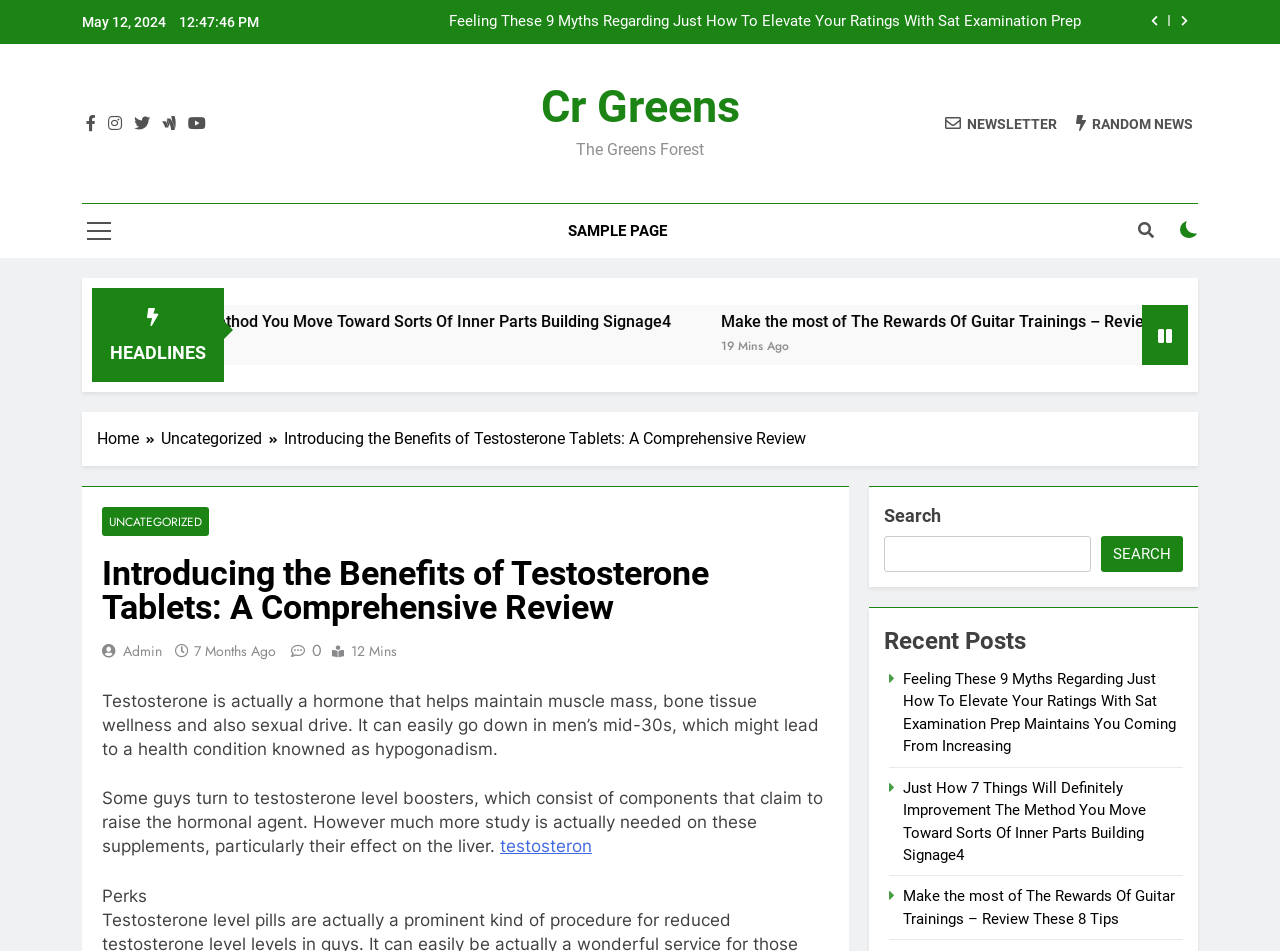Please locate and retrieve the main header text of the webpage.

Introducing the Benefits of Testosterone Tablets: A Comprehensive Review